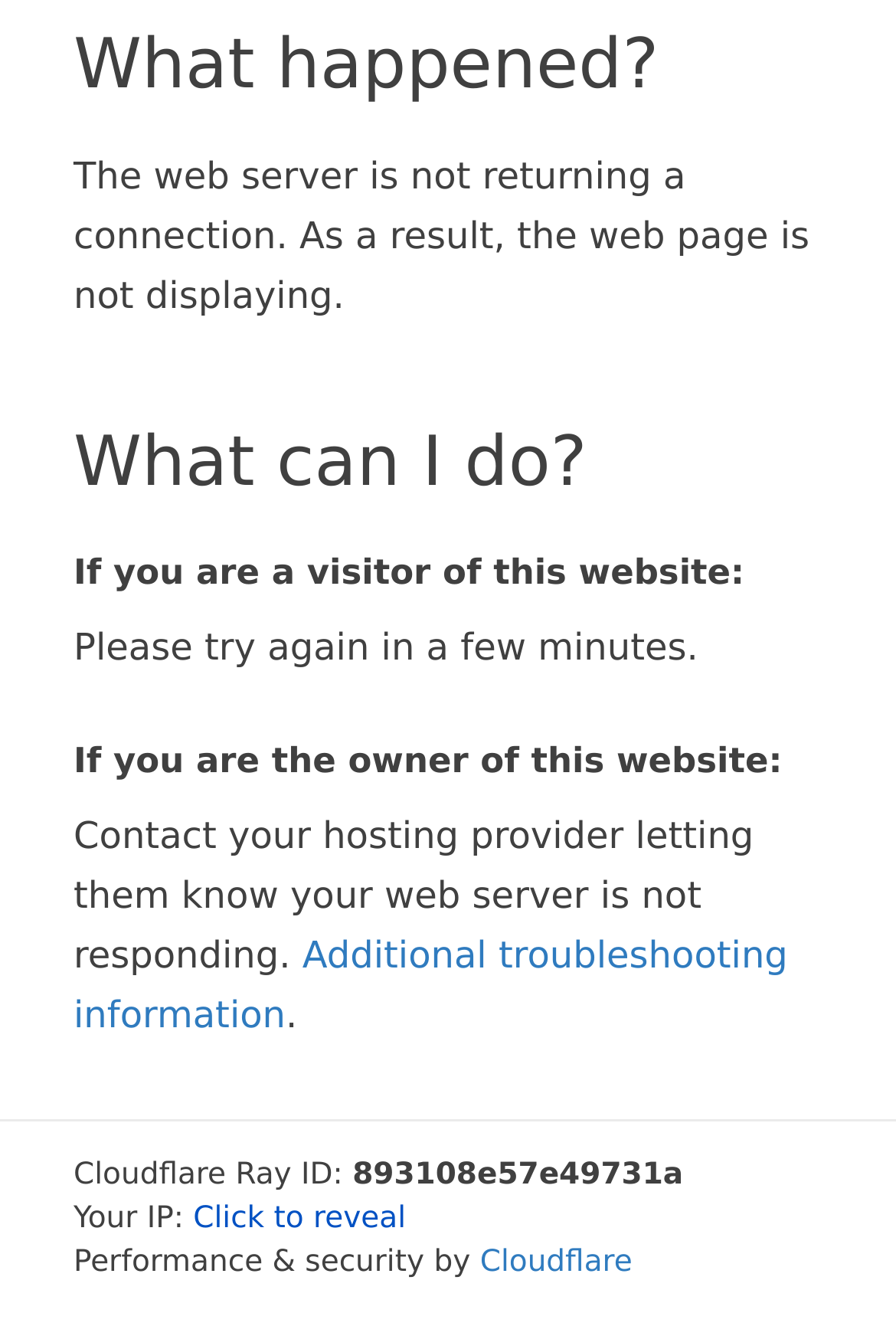What is the current status of the web server?
Answer the question with a single word or phrase derived from the image.

Not returning a connection